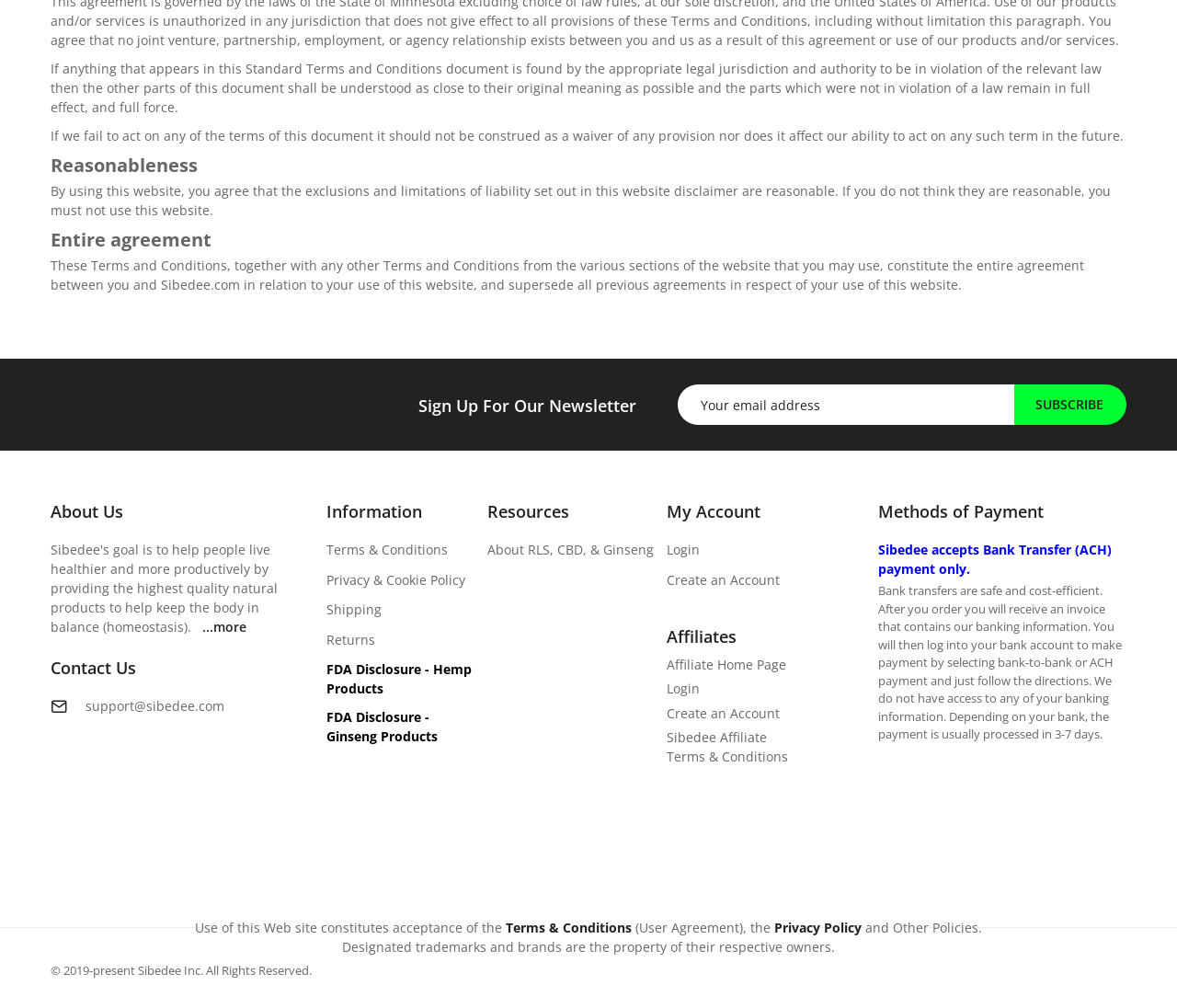Please find the bounding box coordinates of the clickable region needed to complete the following instruction: "Sign up for the newsletter". The bounding box coordinates must consist of four float numbers between 0 and 1, i.e., [left, top, right, bottom].

[0.355, 0.392, 0.541, 0.414]